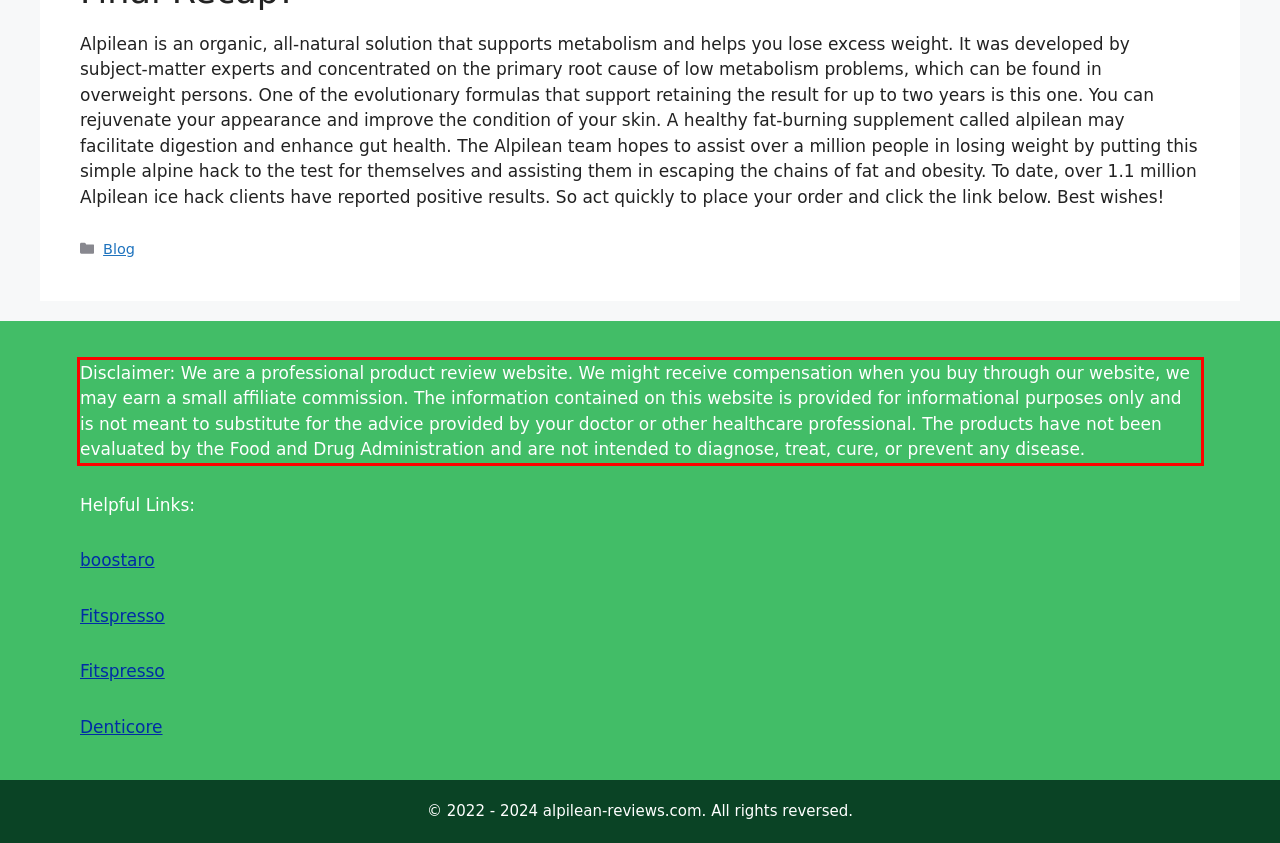Given a screenshot of a webpage containing a red rectangle bounding box, extract and provide the text content found within the red bounding box.

Disclaimer: We are a professional product review website. We might receive compensation when you buy through our website, we may earn a small affiliate commission. The information contained on this website is provided for informational purposes only and is not meant to substitute for the advice provided by your doctor or other healthcare professional. The products have not been evaluated by the Food and Drug Administration and are not intended to diagnose, treat, cure, or prevent any disease.